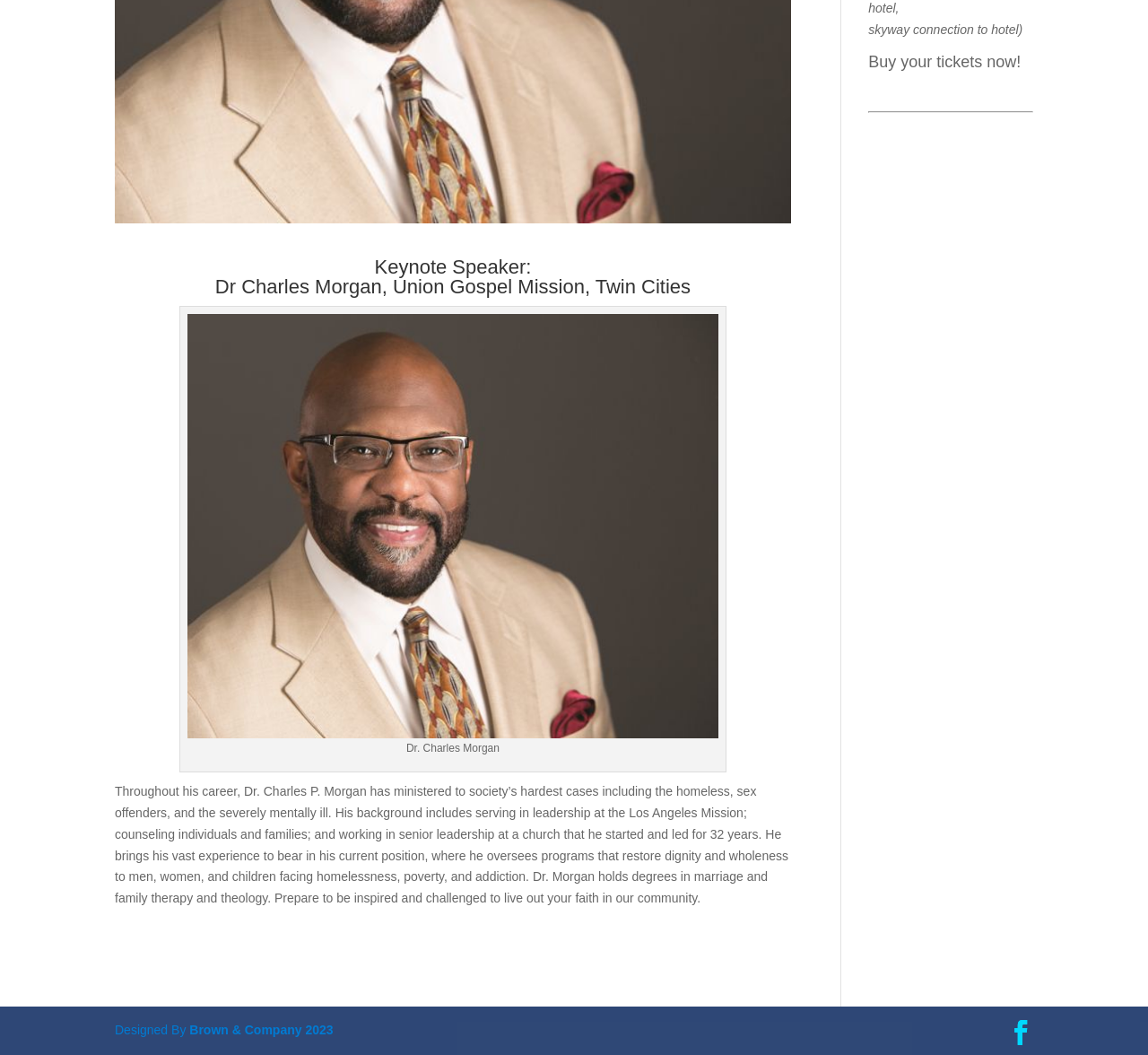Identify the bounding box for the UI element specified in this description: "Buy your tickets now!". The coordinates must be four float numbers between 0 and 1, formatted as [left, top, right, bottom].

[0.756, 0.05, 0.889, 0.067]